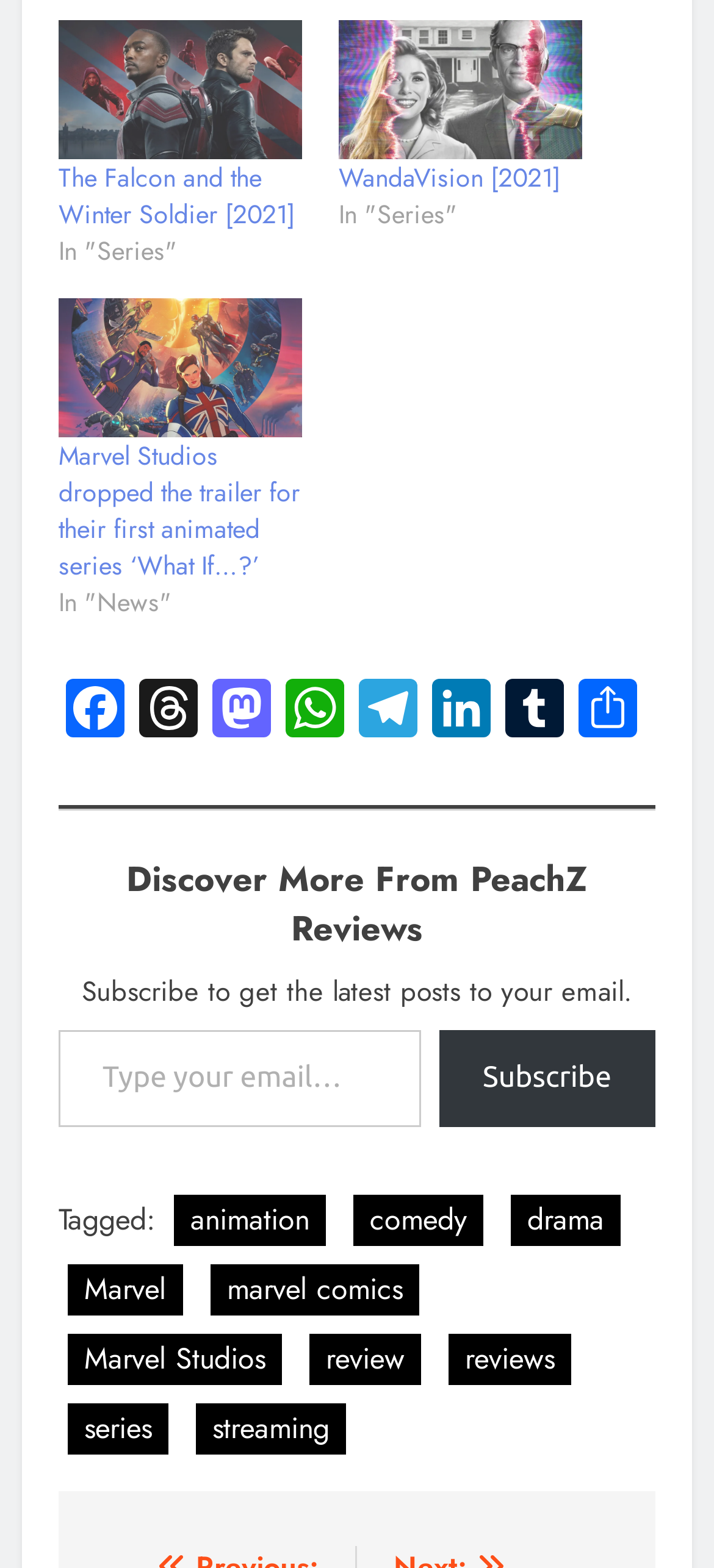Refer to the image and offer a detailed explanation in response to the question: What is the purpose of the textbox?

The textbox is located below the heading 'Discover More From PeachZ Reviews' and has a placeholder text 'Type your email…' which suggests that it is used to input an email address.